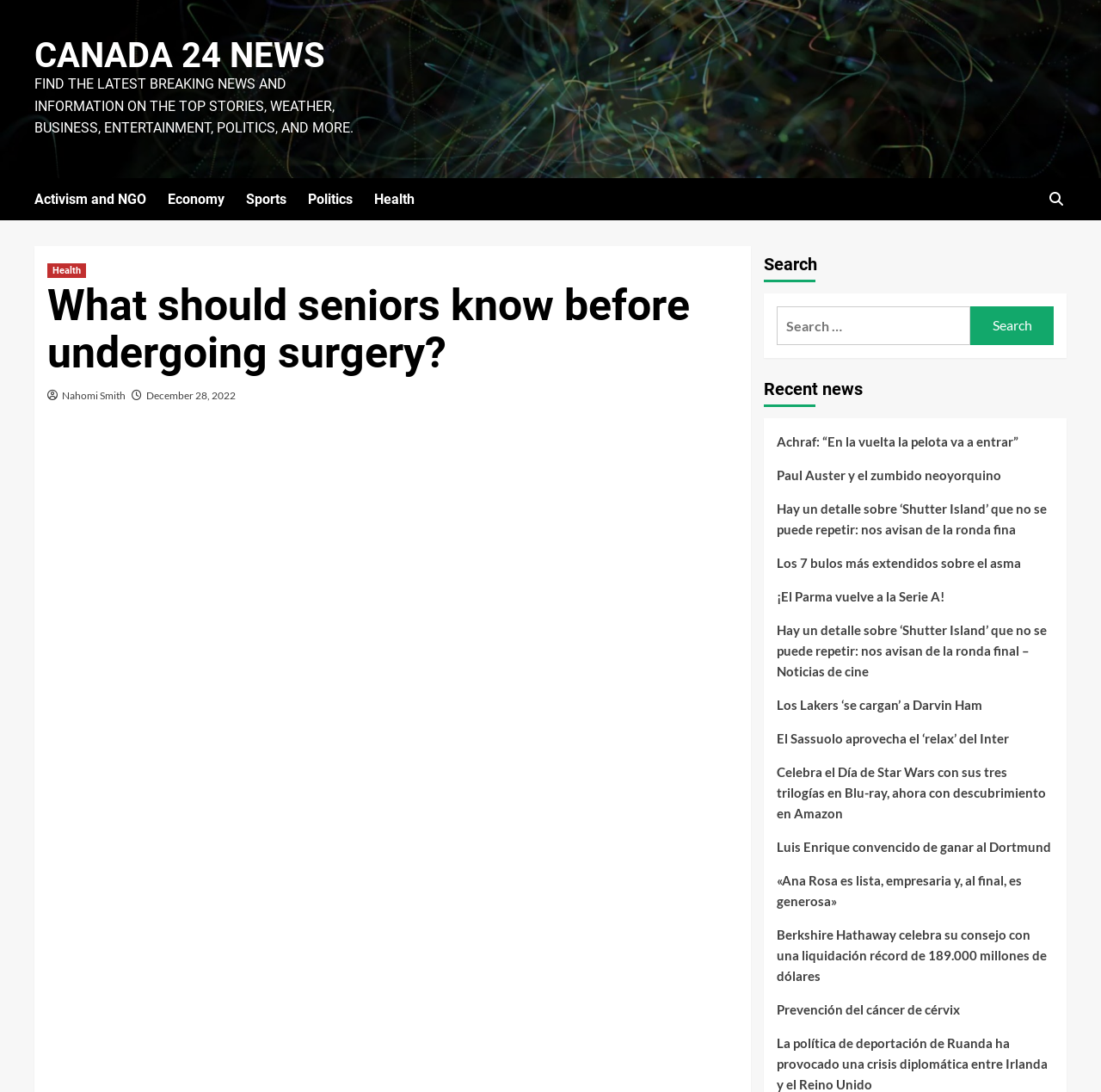Use a single word or phrase to answer the question:
What is the date of the news article?

December 28, 2022